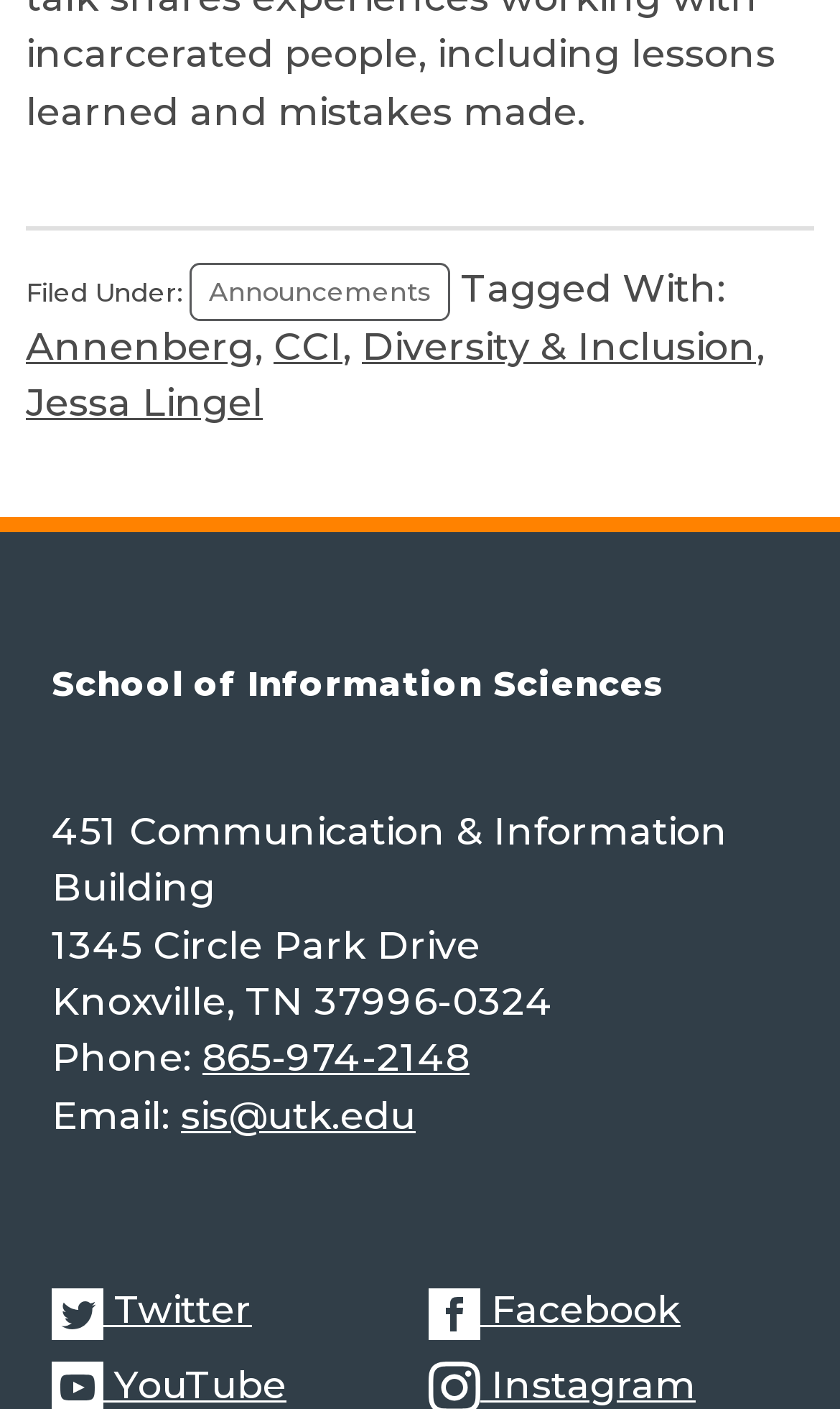Please locate the bounding box coordinates of the element that should be clicked to complete the given instruction: "Visit IAM DL78 Women's Committee".

None